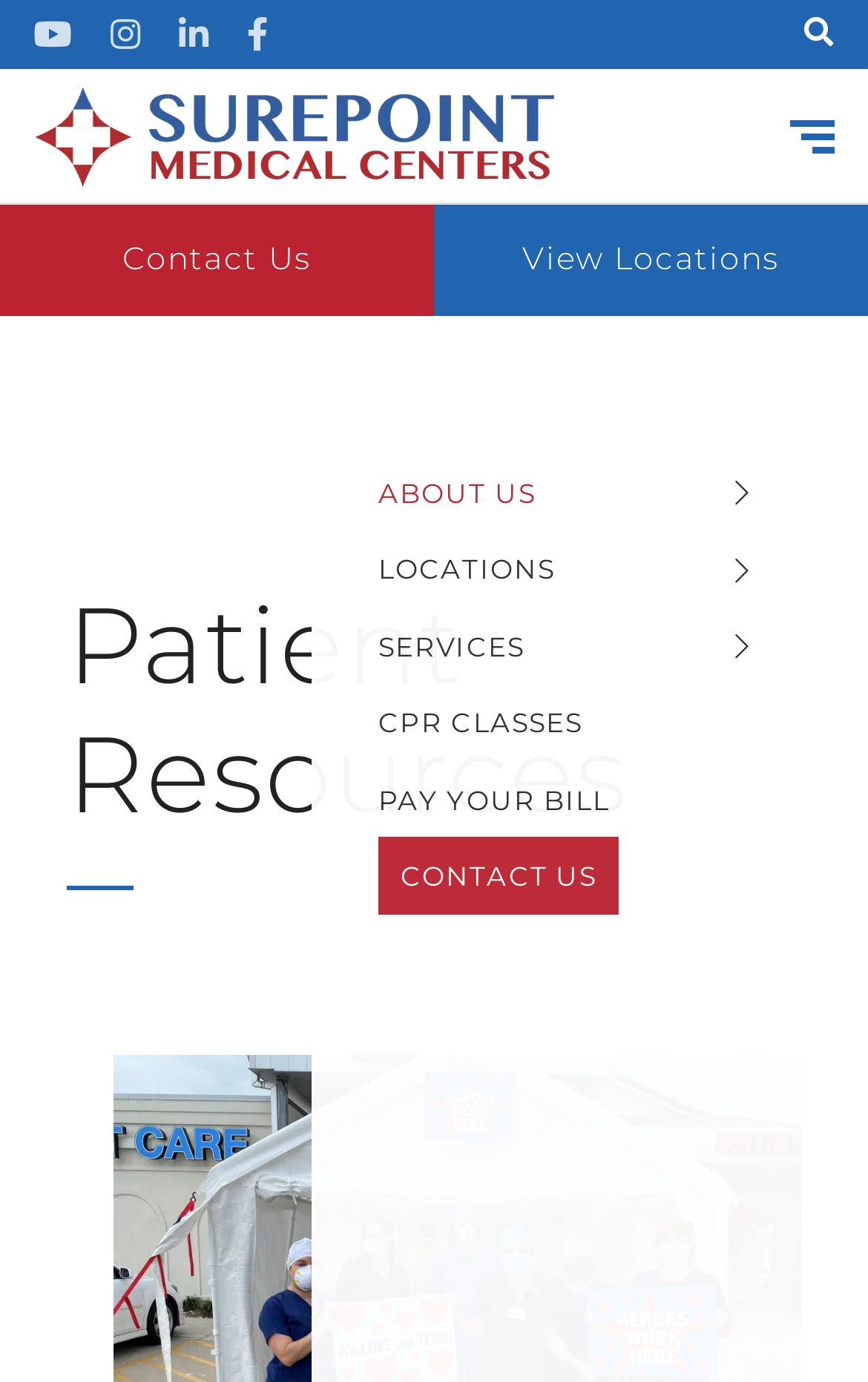Locate the bounding box coordinates of the clickable area needed to fulfill the instruction: "Click on Facebook link".

[0.038, 0.013, 0.089, 0.038]